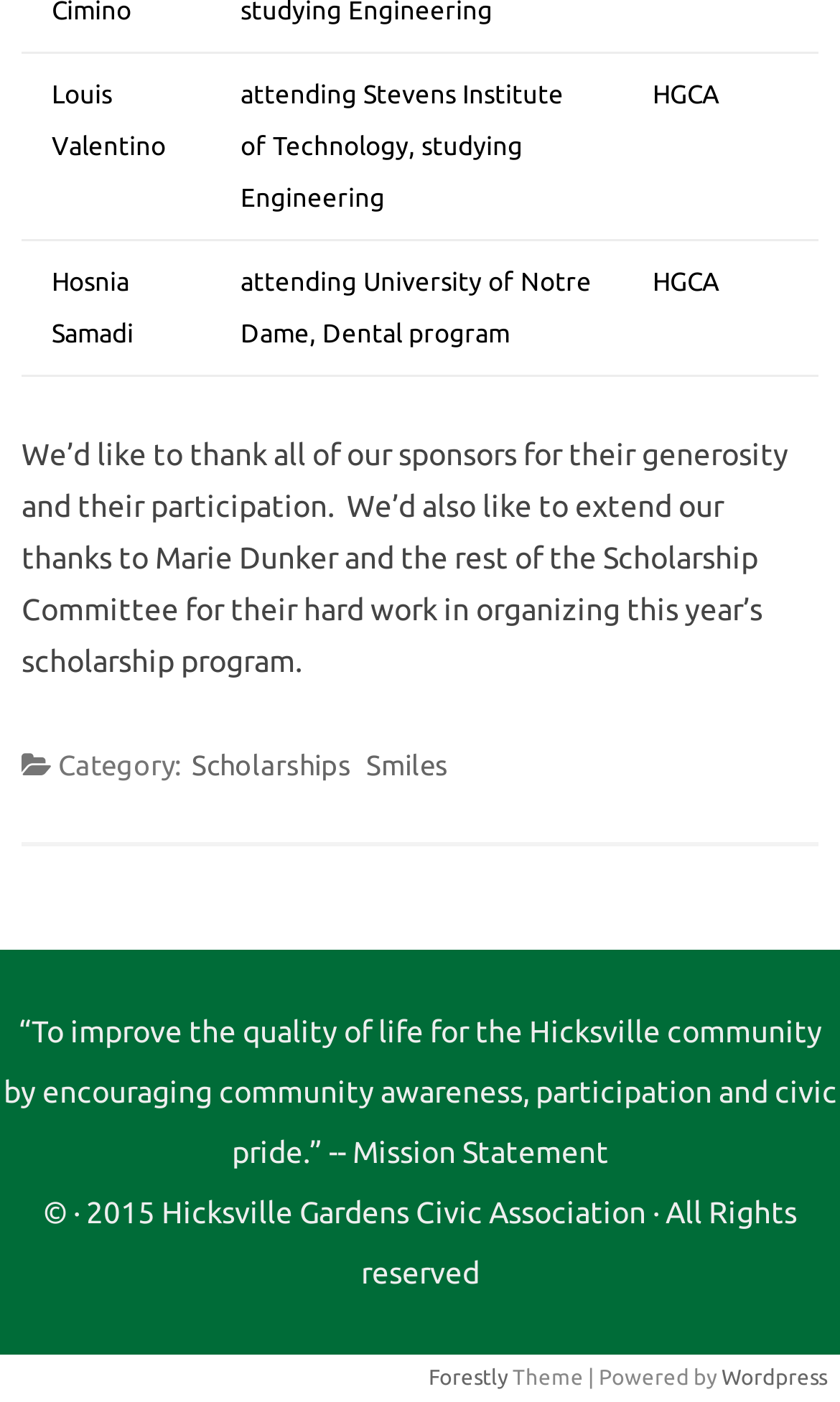Provide a single word or phrase answer to the question: 
What is the name of the first person listed?

Louis Valentino